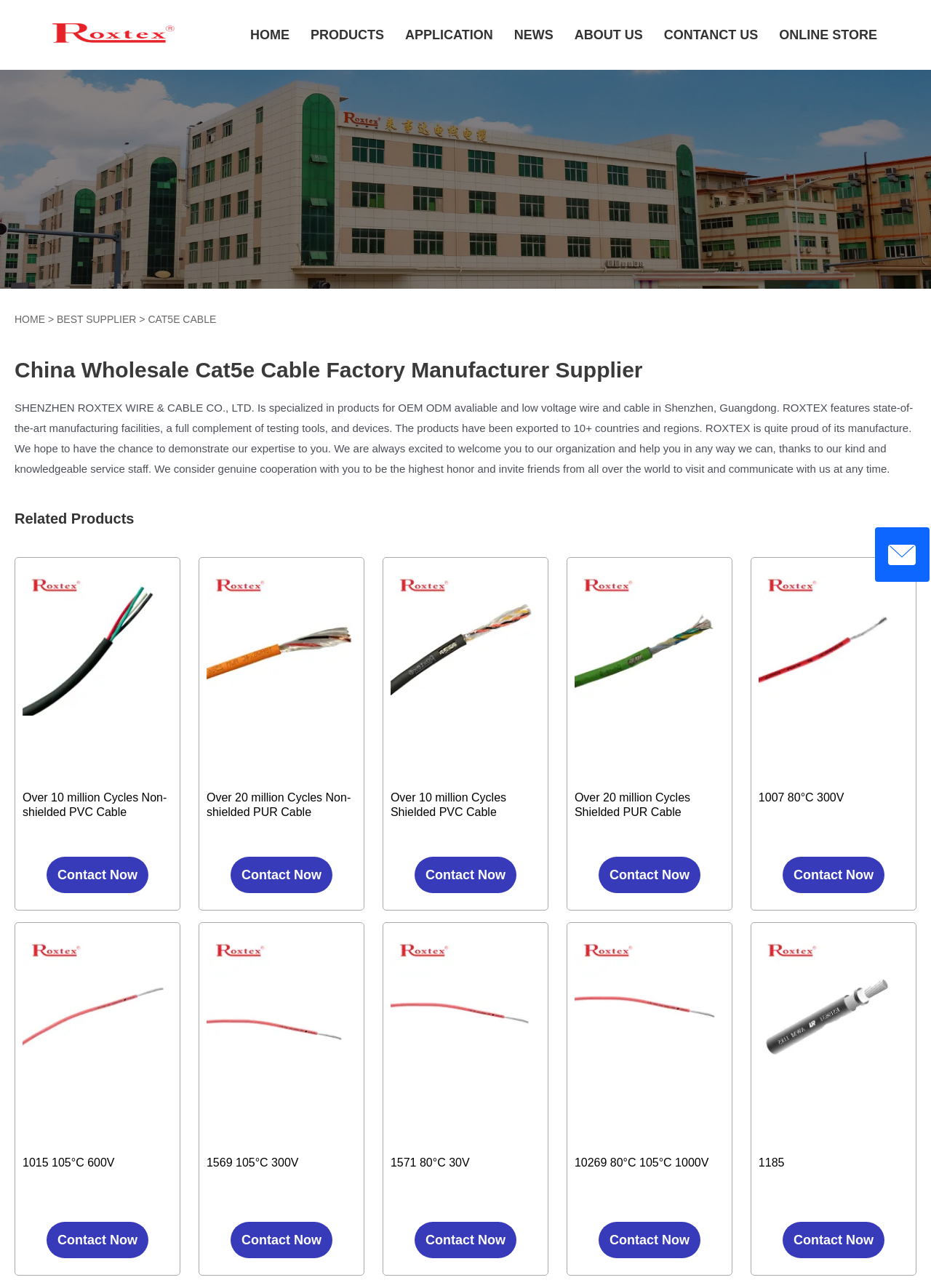Can you find the bounding box coordinates of the area I should click to execute the following instruction: "Click the HOME link"?

[0.269, 0.019, 0.311, 0.035]